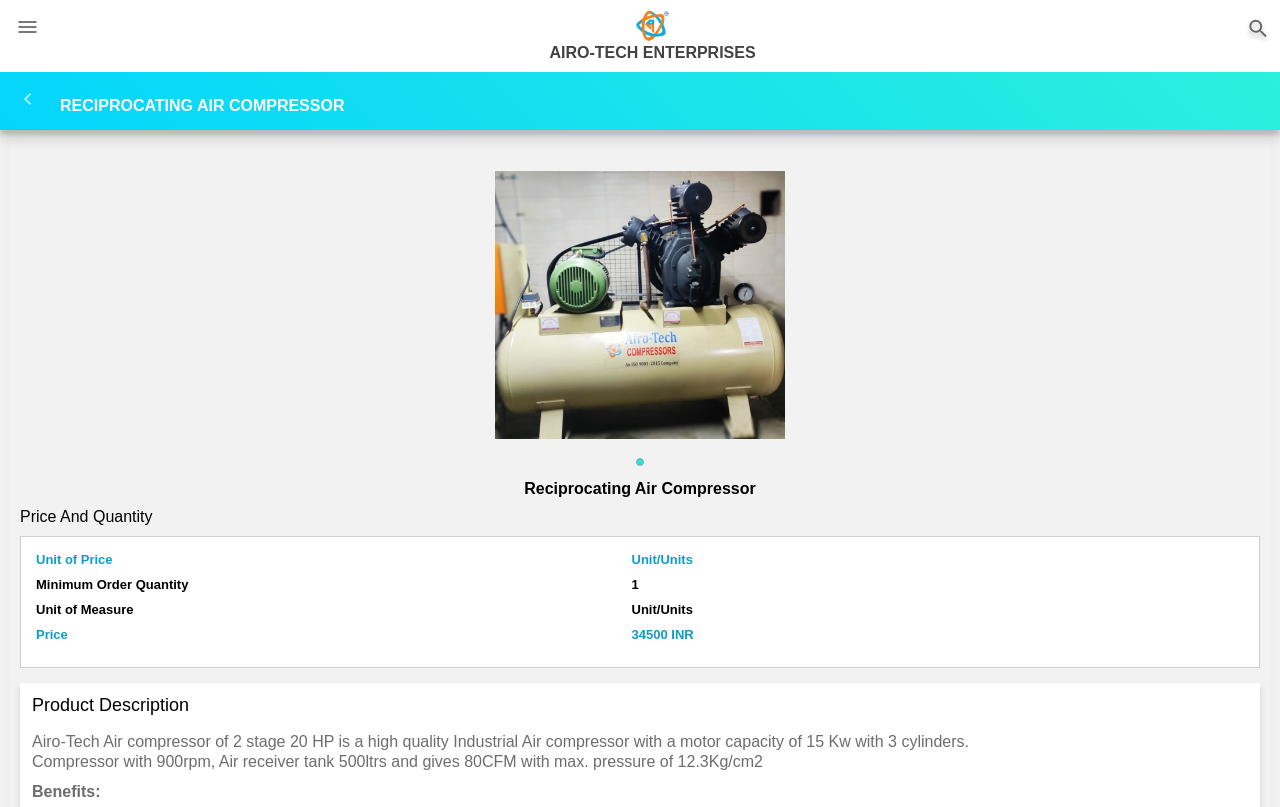What is the minimum order quantity?
Please provide a single word or phrase as your answer based on the screenshot.

1